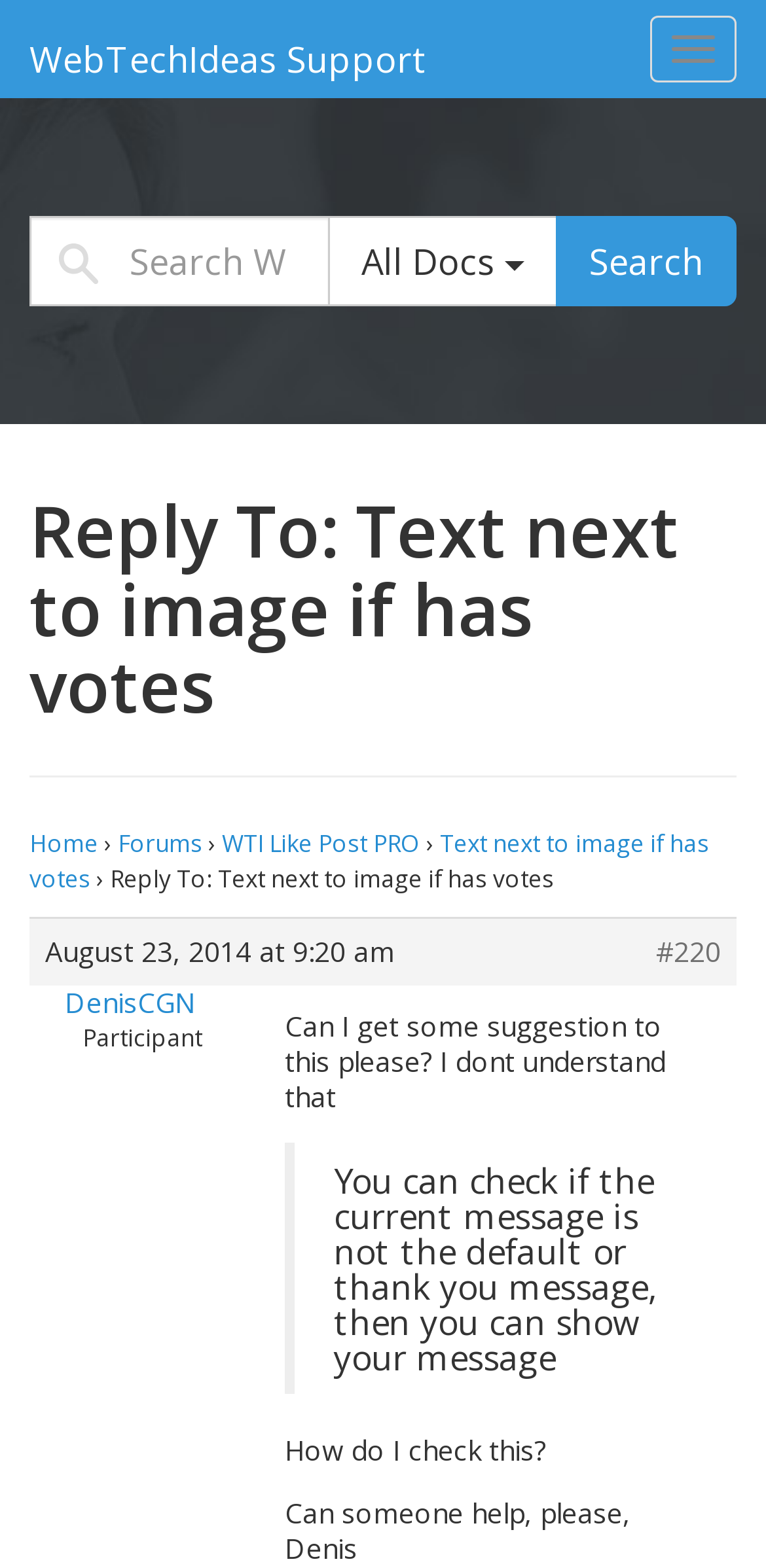Respond with a single word or phrase to the following question:
How many buttons are in the search area?

3